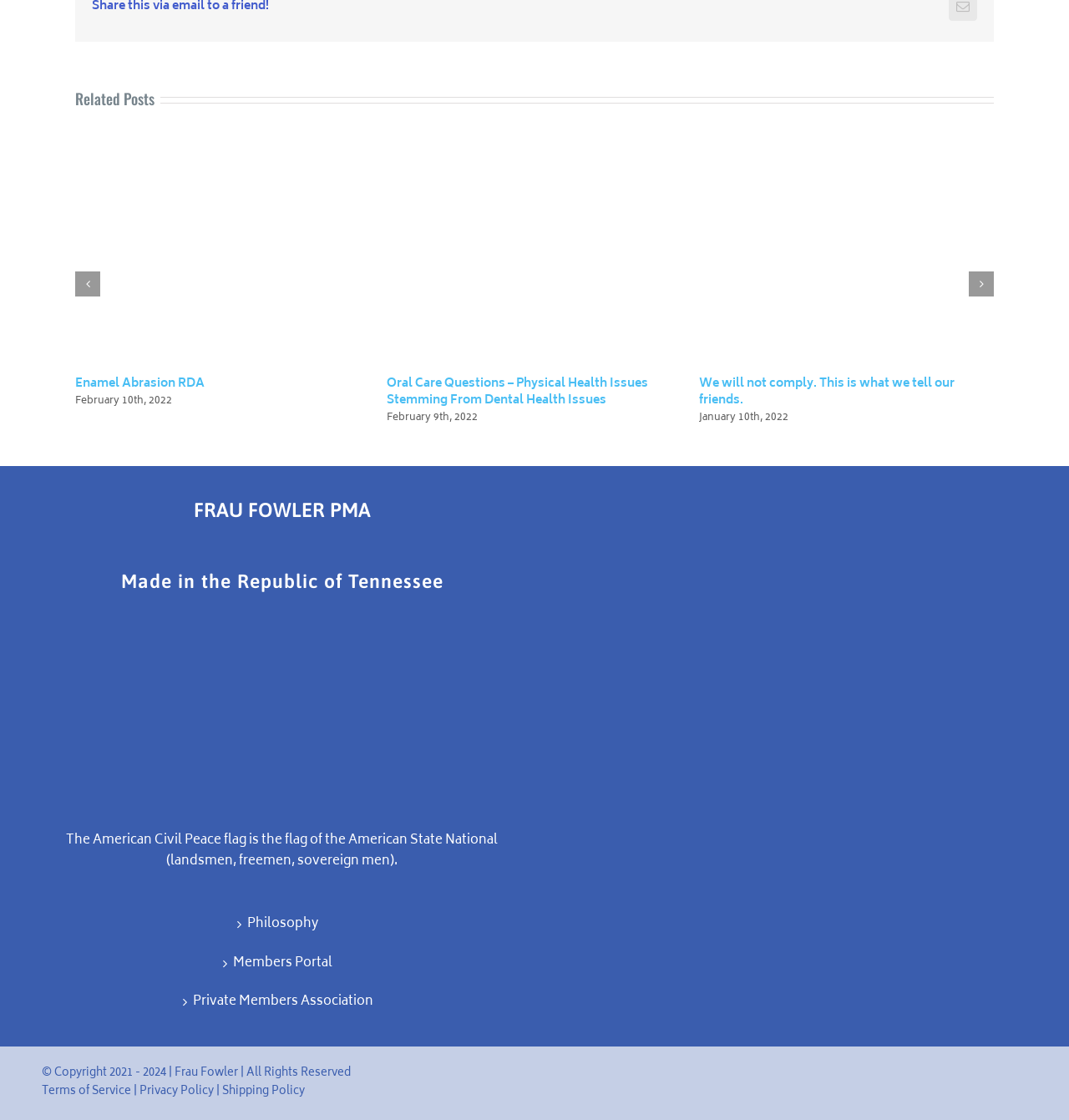What is the topic of the link with the icon?
Using the image provided, answer with just one word or phrase.

Philosophy